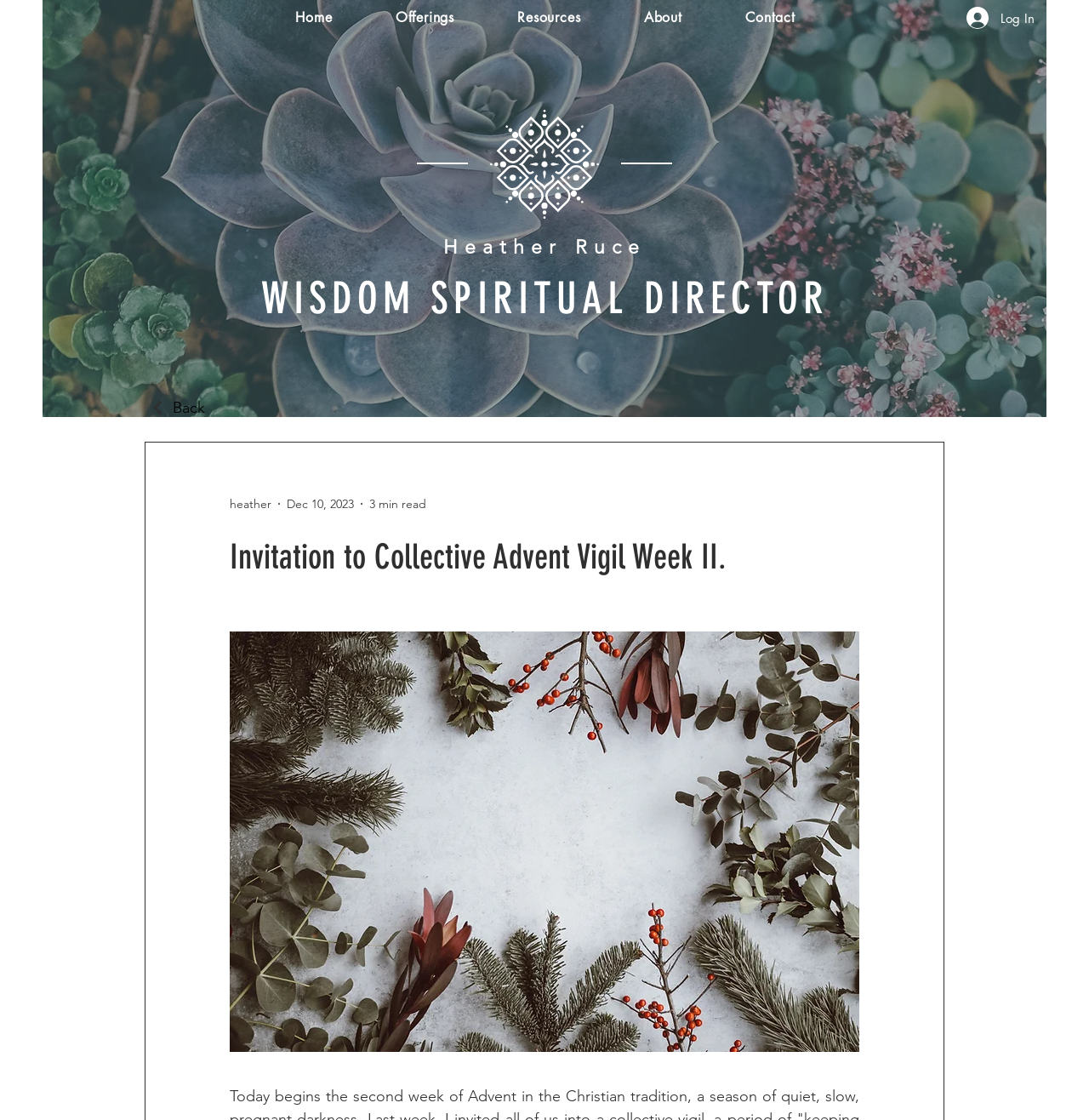Find the bounding box coordinates of the clickable area that will achieve the following instruction: "Click the Log In button".

[0.877, 0.017, 0.962, 0.046]